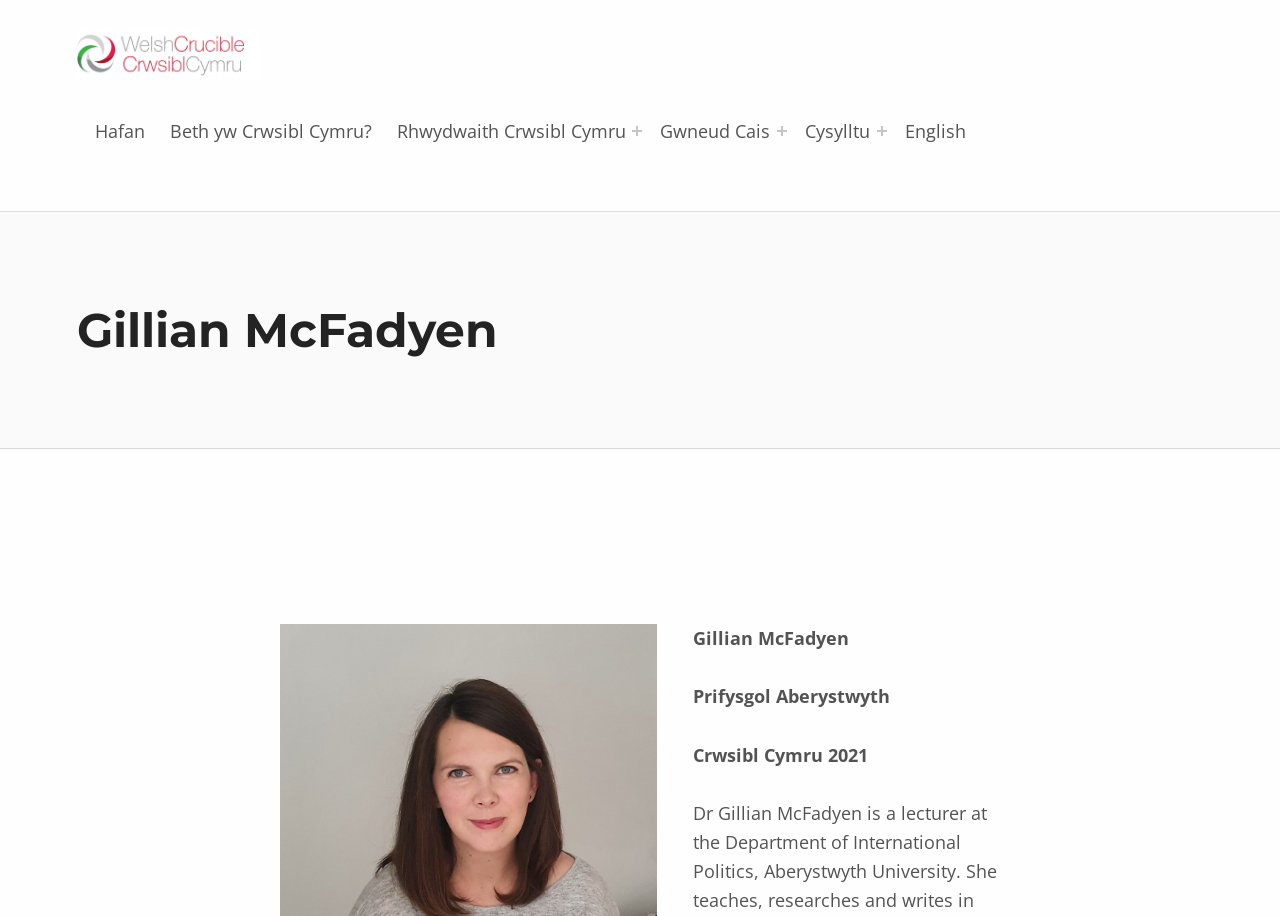Locate the coordinates of the bounding box for the clickable region that fulfills this instruction: "Switch to English".

[0.702, 0.114, 0.76, 0.172]